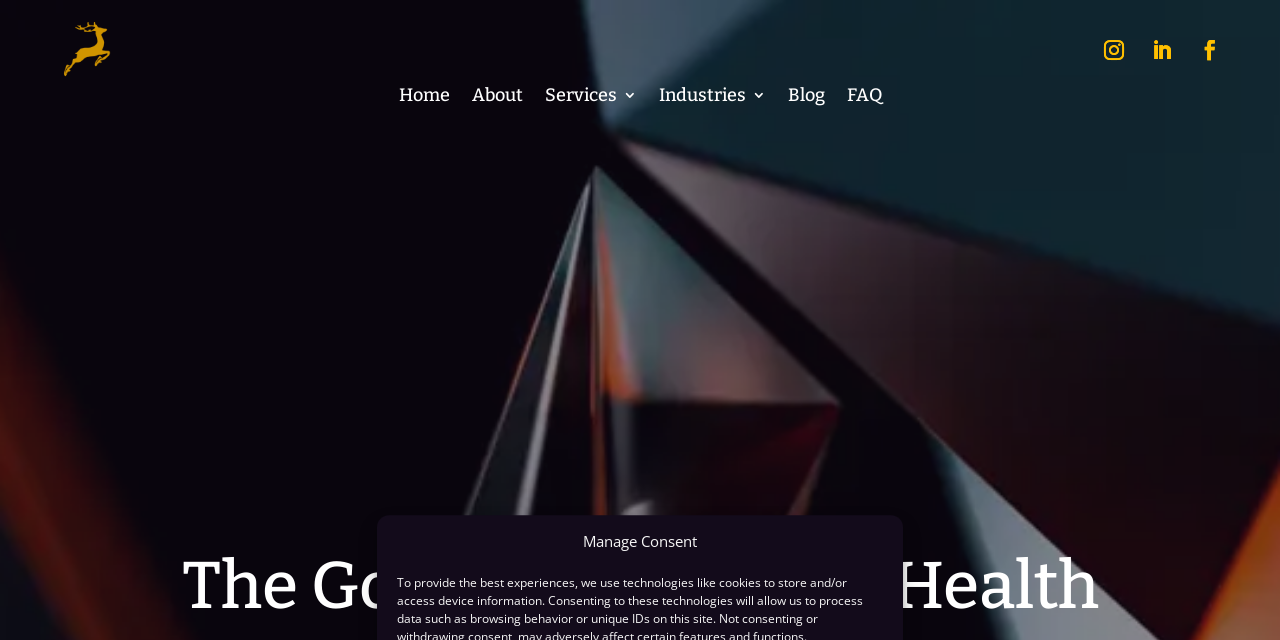Could you find the bounding box coordinates of the clickable area to complete this instruction: "Check the FAQ"?

[0.661, 0.138, 0.689, 0.172]